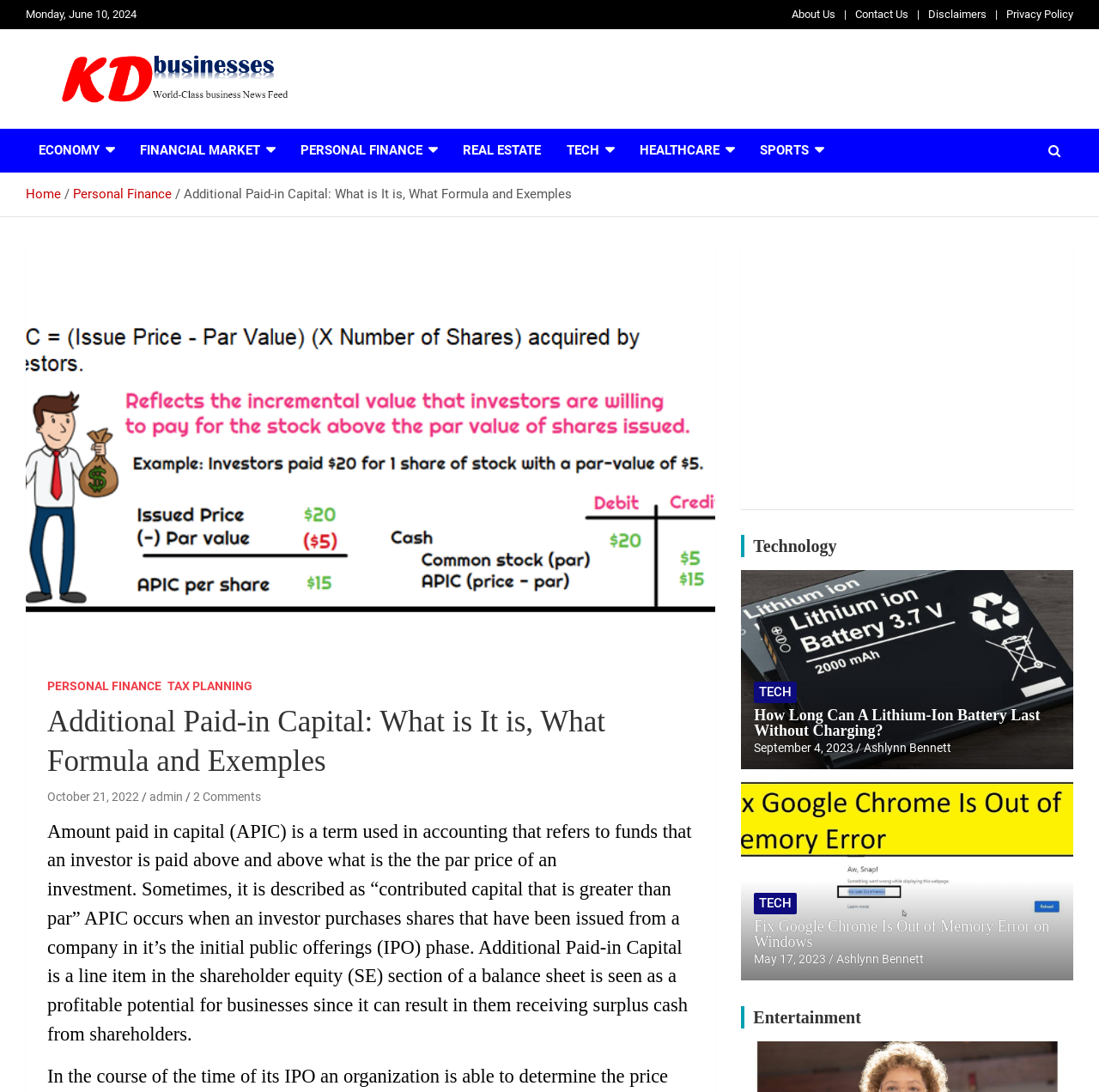Please determine the bounding box of the UI element that matches this description: About Us. The coordinates should be given as (top-left x, top-left y, bottom-right x, bottom-right y), with all values between 0 and 1.

[0.72, 0.006, 0.76, 0.021]